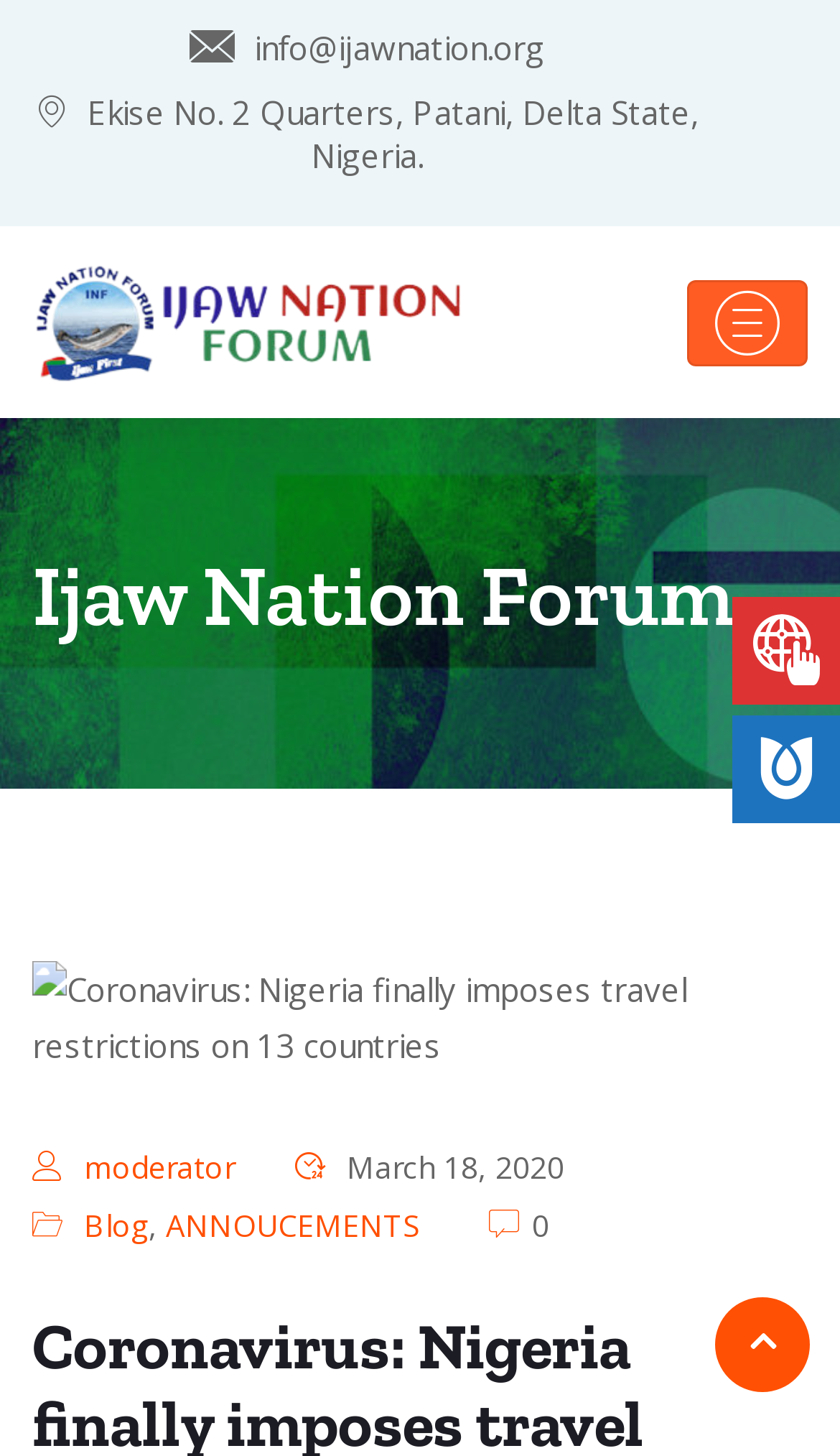What is the location of Ijaw Nation Forum?
Refer to the image and provide a detailed answer to the question.

I found the location by looking at the static text element at the top of the webpage, which contains the contact information of Ijaw Nation Forum.